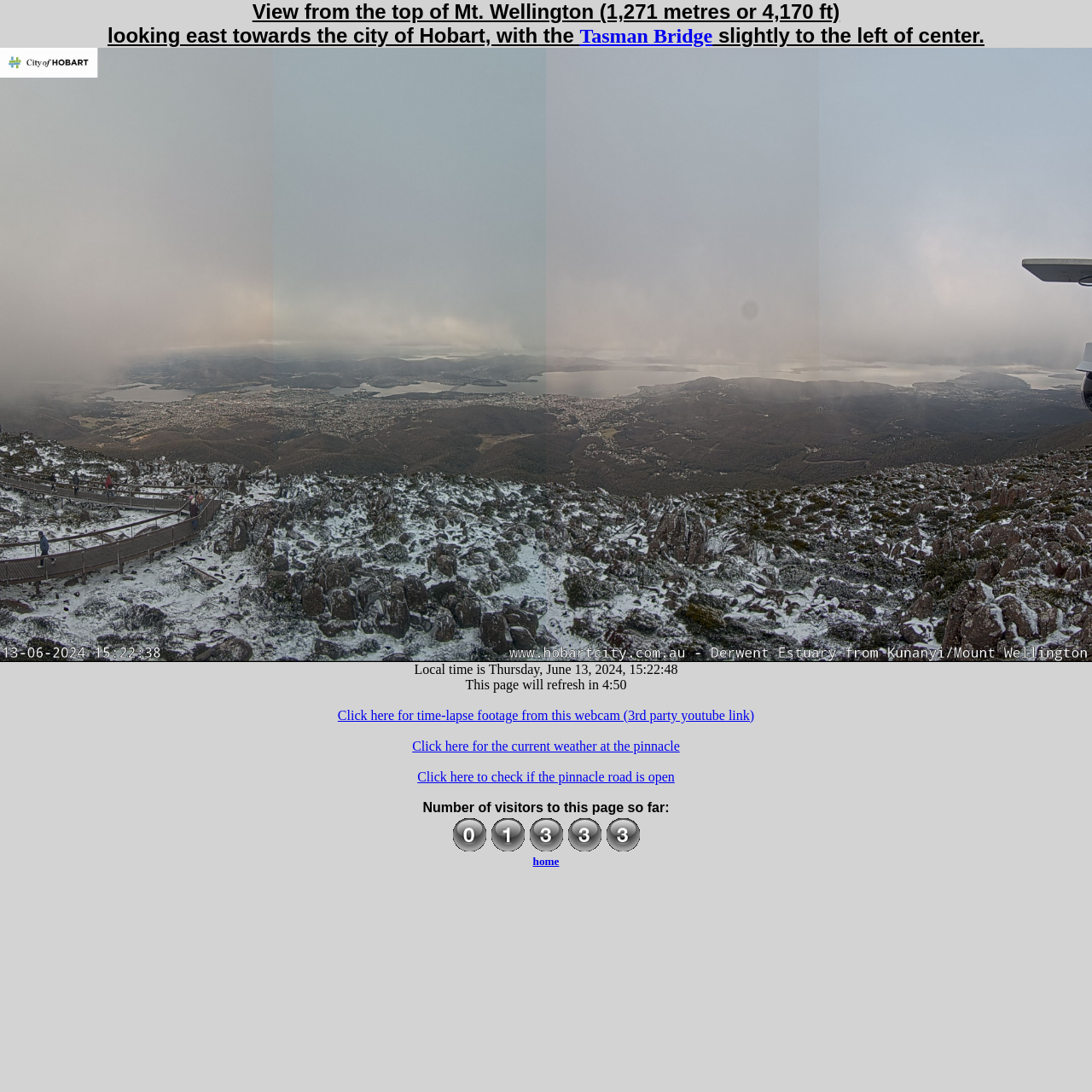Using the description "Tasman Bridge", predict the bounding box of the relevant HTML element.

[0.531, 0.023, 0.653, 0.043]